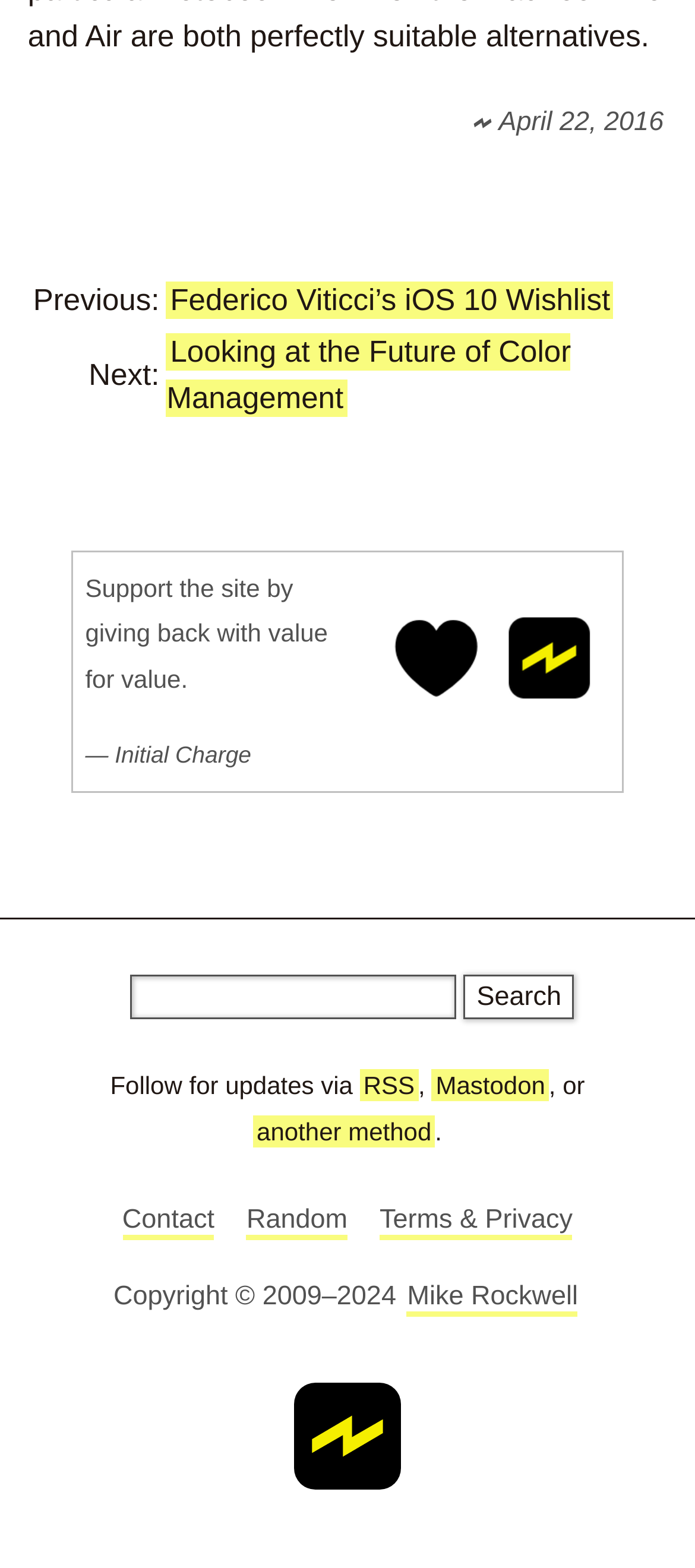Bounding box coordinates are specified in the format (top-left x, top-left y, bottom-right x, bottom-right y). All values are floating point numbers bounded between 0 and 1. Please provide the bounding box coordinate of the region this sentence describes: Federico Viticci’s iOS 10 Wishlist

[0.24, 0.179, 0.883, 0.203]